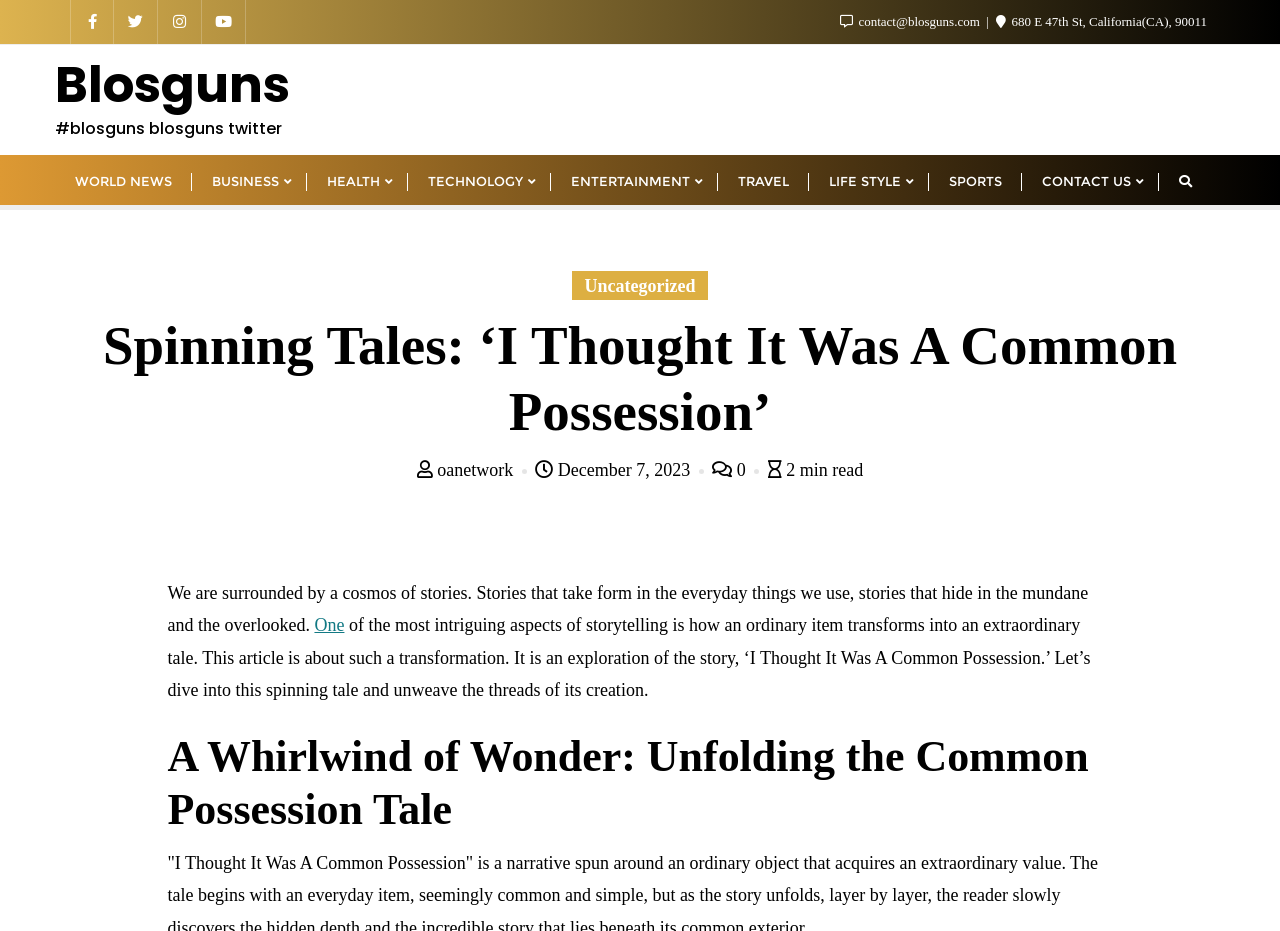Give a detailed overview of the webpage's appearance and contents.

This webpage is about a blog post titled "Spinning Tales: 'I Thought It Was A Common Possession'" on a website called Blosguns. At the top left corner, there are four social media links represented by icons. Below these icons, there is a contact email address and a physical address in California.

To the right of the social media links, there is a Twitter link with the username "Blosguns" and a heading with the same name. Below this, there are eight category links, including "WORLD NEWS", "BUSINESS", "HEALTH", "TECHNOLOGY", "ENTERTAINMENT", "TRAVEL", "LIFE STYLE", and "SPORTS", each with an icon. The "CONTACT US" link is at the end of this list.

On the top right corner, there is a search icon. Below the category links, there is a heading with the title of the blog post, "Spinning Tales: ‘I Thought It Was A Common Possession’". Underneath this heading, there are three links: one to "oanetwork", another with the date "December 7, 2023", and a third with the number of comments "0" and the reading time "2 min read".

The main content of the blog post starts with a paragraph of text that discusses the idea of stories being hidden in everyday objects. This is followed by a link to "One" and then another paragraph of text that introduces the story "I Thought It Was A Common Possession" and invites the reader to explore its creation. Finally, there is a heading that reads "A Whirlwind of Wonder: Unfolding the Common Possession Tale".